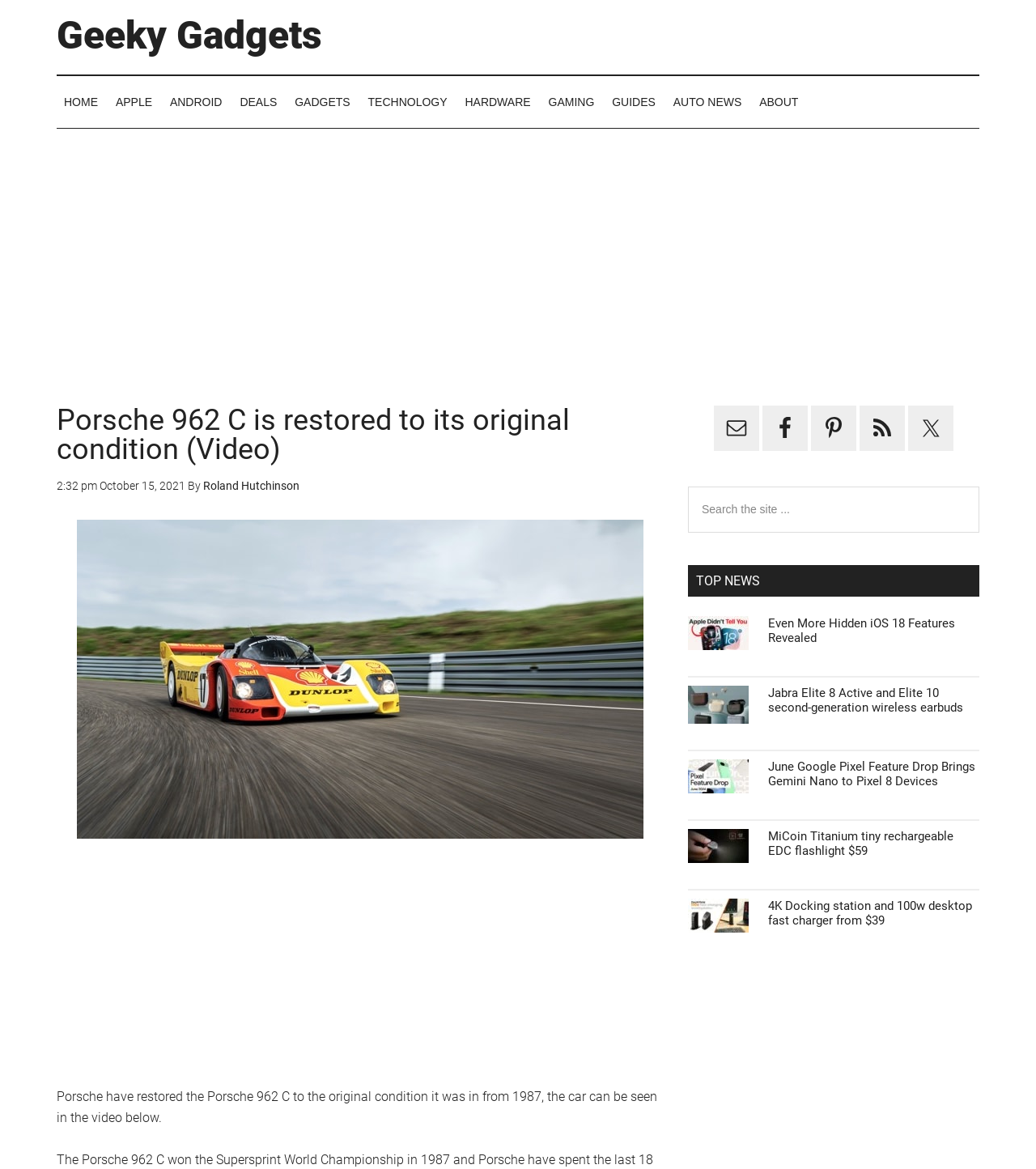Summarize the webpage with intricate details.

The webpage is about Geeky Gadgets, a technology news website. At the top, there is a navigation menu with links to various sections, including HOME, APPLE, ANDROID, DEALS, GADGETS, TECHNOLOGY, HARDWARE, GAMING, GUIDES, AUTO NEWS, and ABOUT. Below the navigation menu, there is a header section with the title "Porsche 962 C is restored to its original condition (Video)" and a timestamp "2:32 pm October 15, 2021" by Roland Hutchinson.

To the right of the header section, there is an image of the Porsche 962 C. Below the header section, there is a paragraph of text describing the restoration of the Porsche 962 C to its original condition in 1987, with a mention of a video.

On the right side of the page, there is a primary sidebar with links to social media platforms, including Email, Facebook, Pinterest, RSS, and Twitter. Below the social media links, there is a search bar with a placeholder text "Search the site..." and a search button.

Below the search bar, there is a section titled "TOP NEWS" with four news articles. Each article has a heading and a link to the full article. The articles are about hidden iOS 18 features, Jabra Elite wireless earbuds, a Google Pixel feature drop, and a MiCoin Titanium rechargeable flashlight.

Overall, the webpage has a clean layout with a focus on technology news and gadgets.